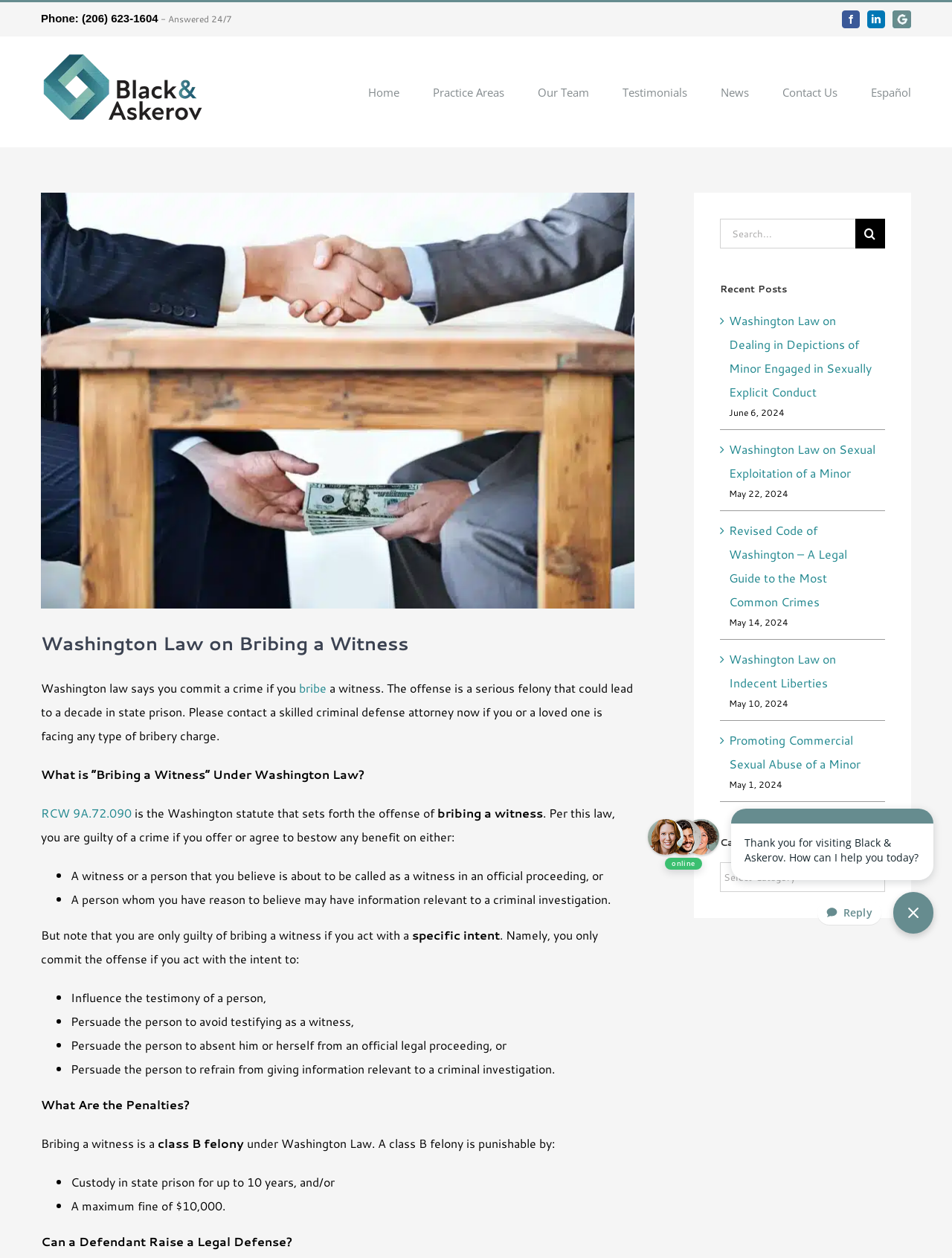Offer a comprehensive description of the webpage’s content and structure.

This webpage is about a Seattle-based criminal defense firm that specializes in defending bribery charges. At the top of the page, there is a phone number and a statement indicating that the firm is available 24/7. Below this, there are social media links to Facebook, LinkedIn, and Google. 

To the left of the social media links, there is a logo of the law firm, Black & Askerov, PLLC. Next to the logo, there is a main menu with links to various pages, including Home, Practice Areas, Our Team, Testimonials, News, Contact Us, and Español.

The main content of the page is about Washington law on bribing a witness. There is a heading that explains the law, followed by a detailed description of what constitutes bribing a witness and the penalties for committing this crime. The penalties include up to 10 years in state prison and a maximum fine of $10,000.

Below this section, there is a search bar where users can search for specific topics. To the right of the search bar, there is a section titled "Recent Posts" that lists several recent articles about Washington law, including laws on dealing in depictions of minors engaged in sexually explicit conduct, sexual exploitation of a minor, and indecent liberties.

At the bottom of the page, there is a section titled "Categories" with a dropdown menu, and another section with links to recent articles, including one about Washington law on dealing in depictions of minors engaged in sexually explicit conduct.